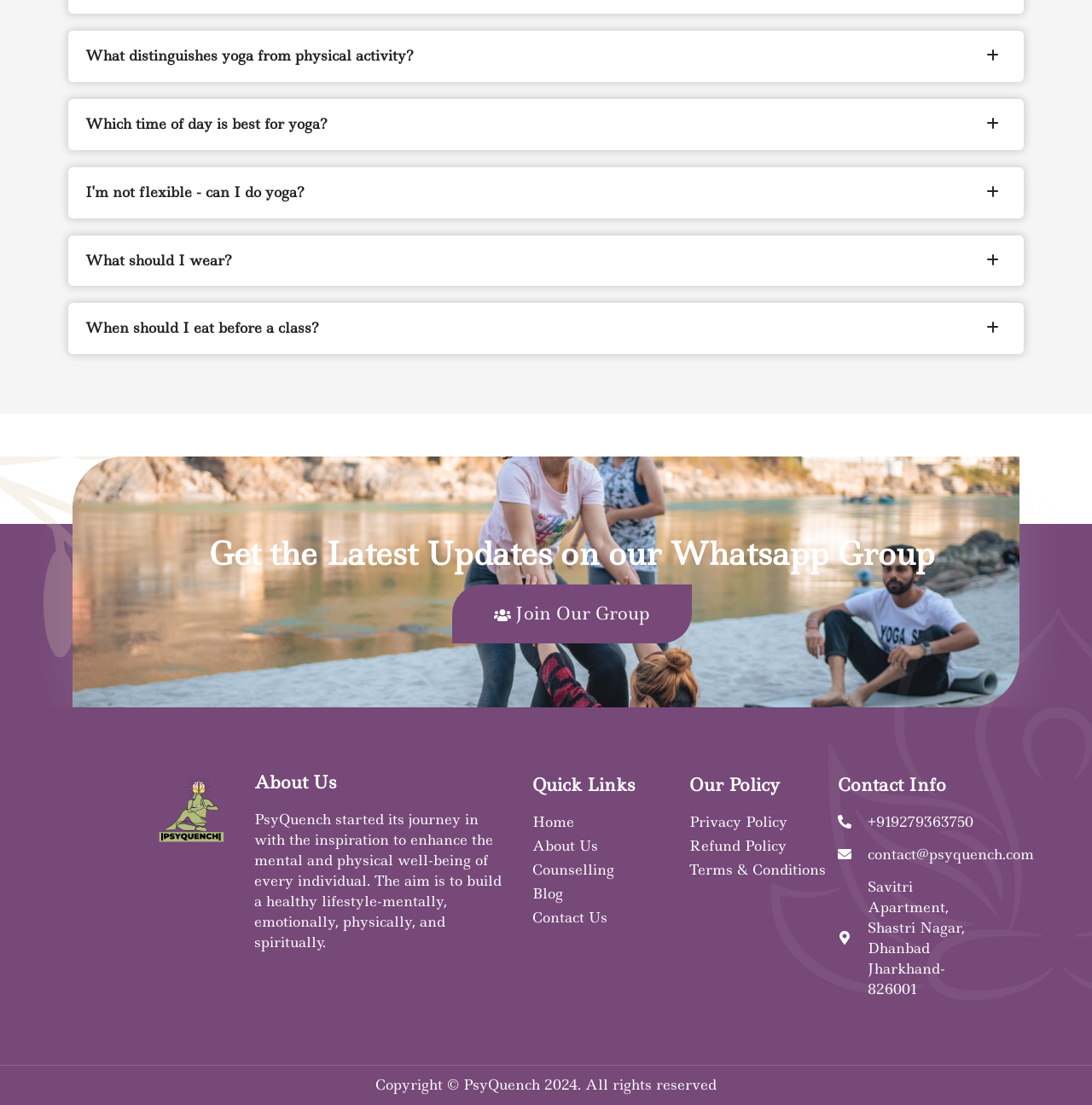Locate the bounding box coordinates of the element to click to perform the following action: 'Click on 'What distinguishes yoga from physical activity?' tab'. The coordinates should be given as four float values between 0 and 1, in the form of [left, top, right, bottom].

[0.062, 0.028, 0.938, 0.074]